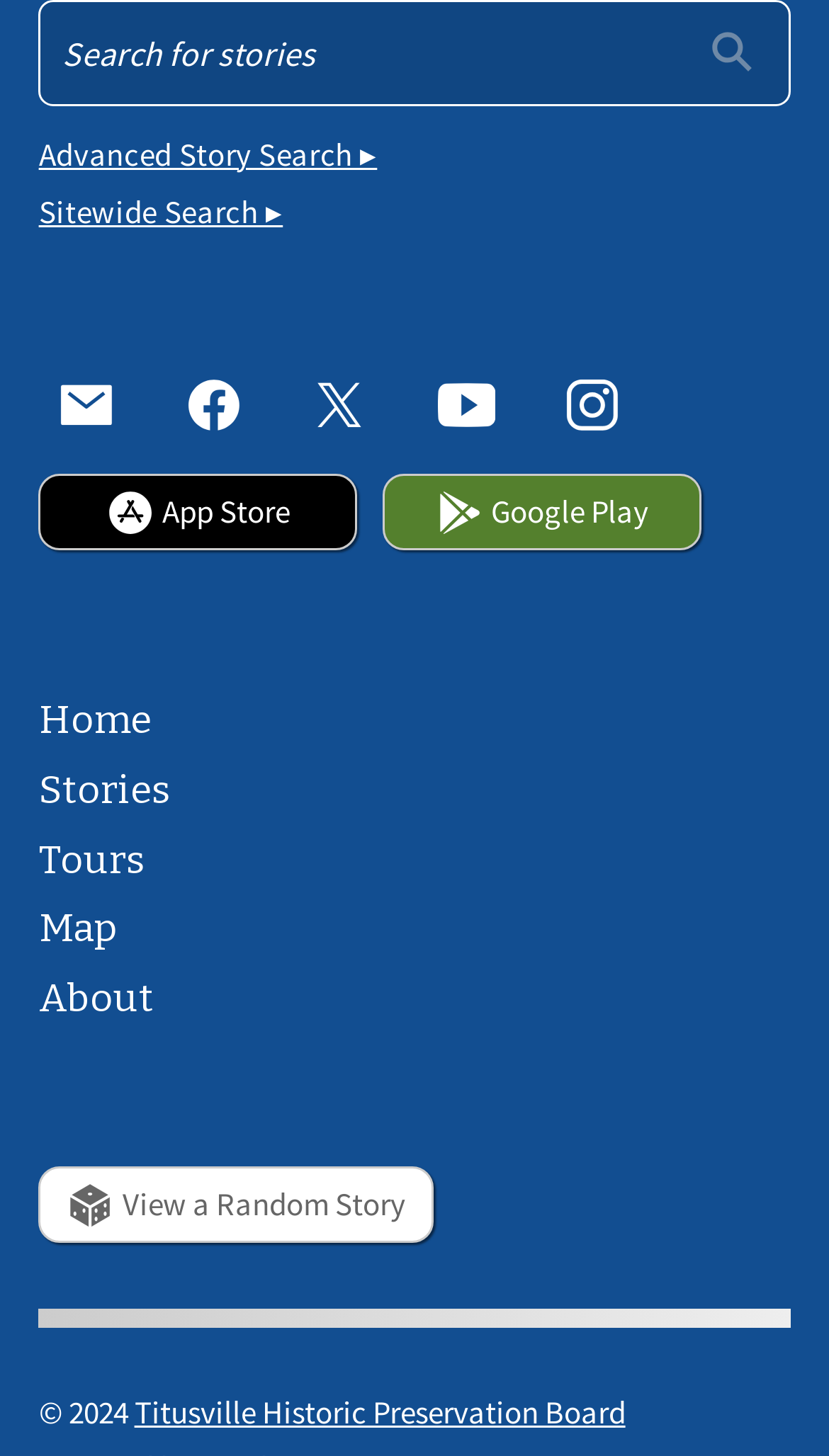Could you find the bounding box coordinates of the clickable area to complete this instruction: "Submit a query"?

[0.826, 0.011, 0.941, 0.058]